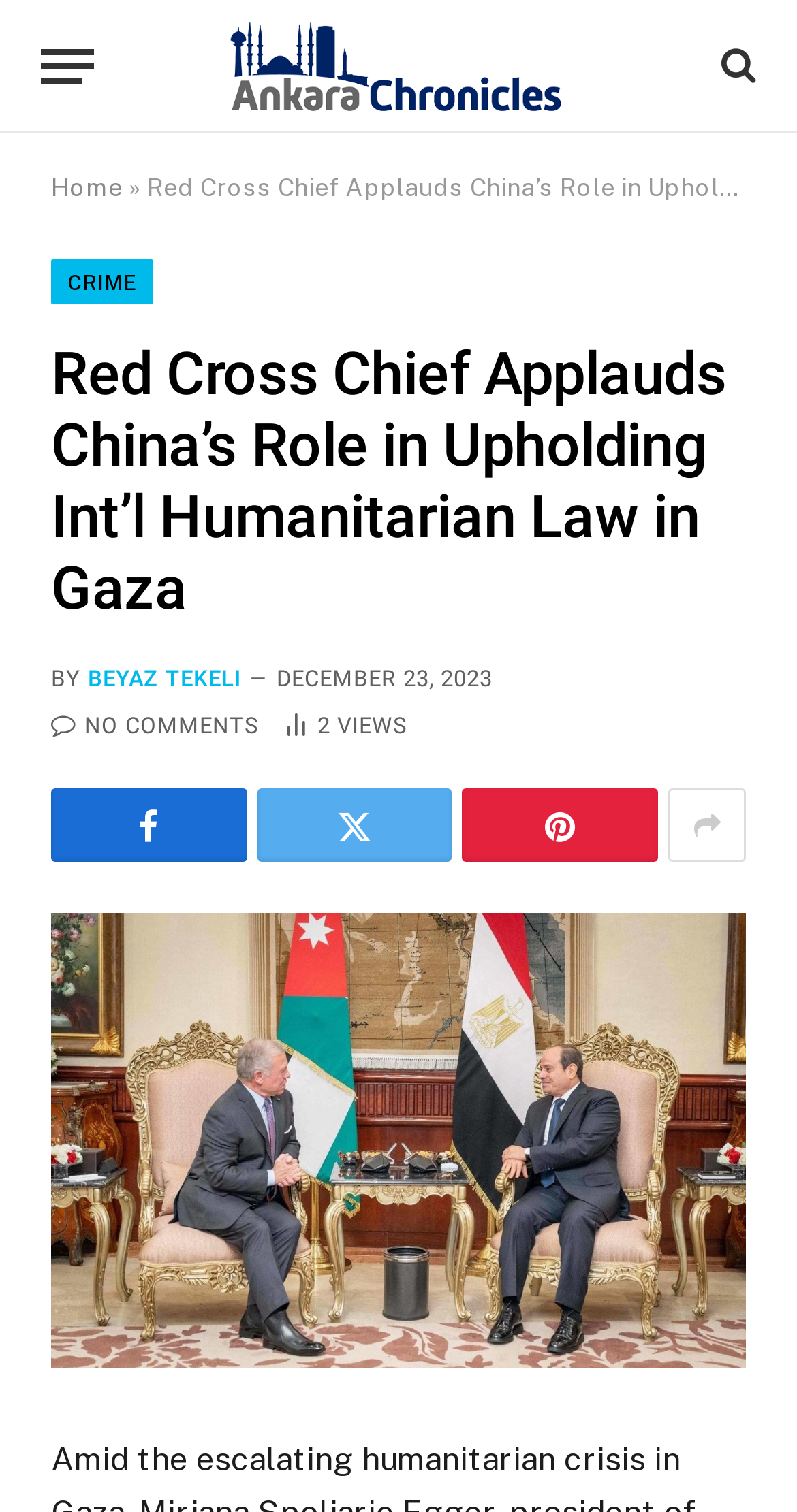Please identify the bounding box coordinates of the element that needs to be clicked to execute the following command: "Go to Home page". Provide the bounding box using four float numbers between 0 and 1, formatted as [left, top, right, bottom].

[0.064, 0.115, 0.154, 0.134]